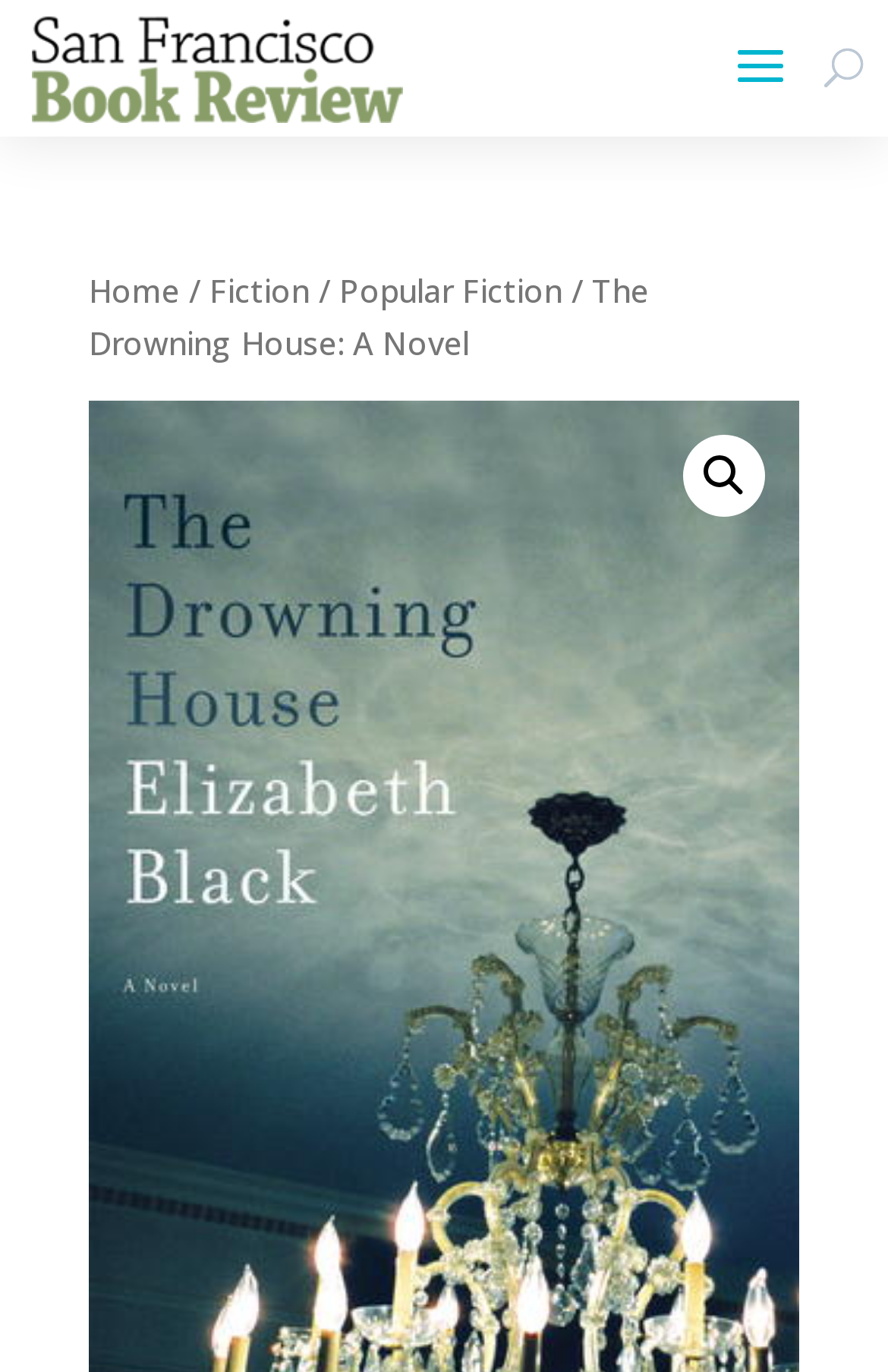Provide a brief response using a word or short phrase to this question:
What is the category of the book?

Popular Fiction